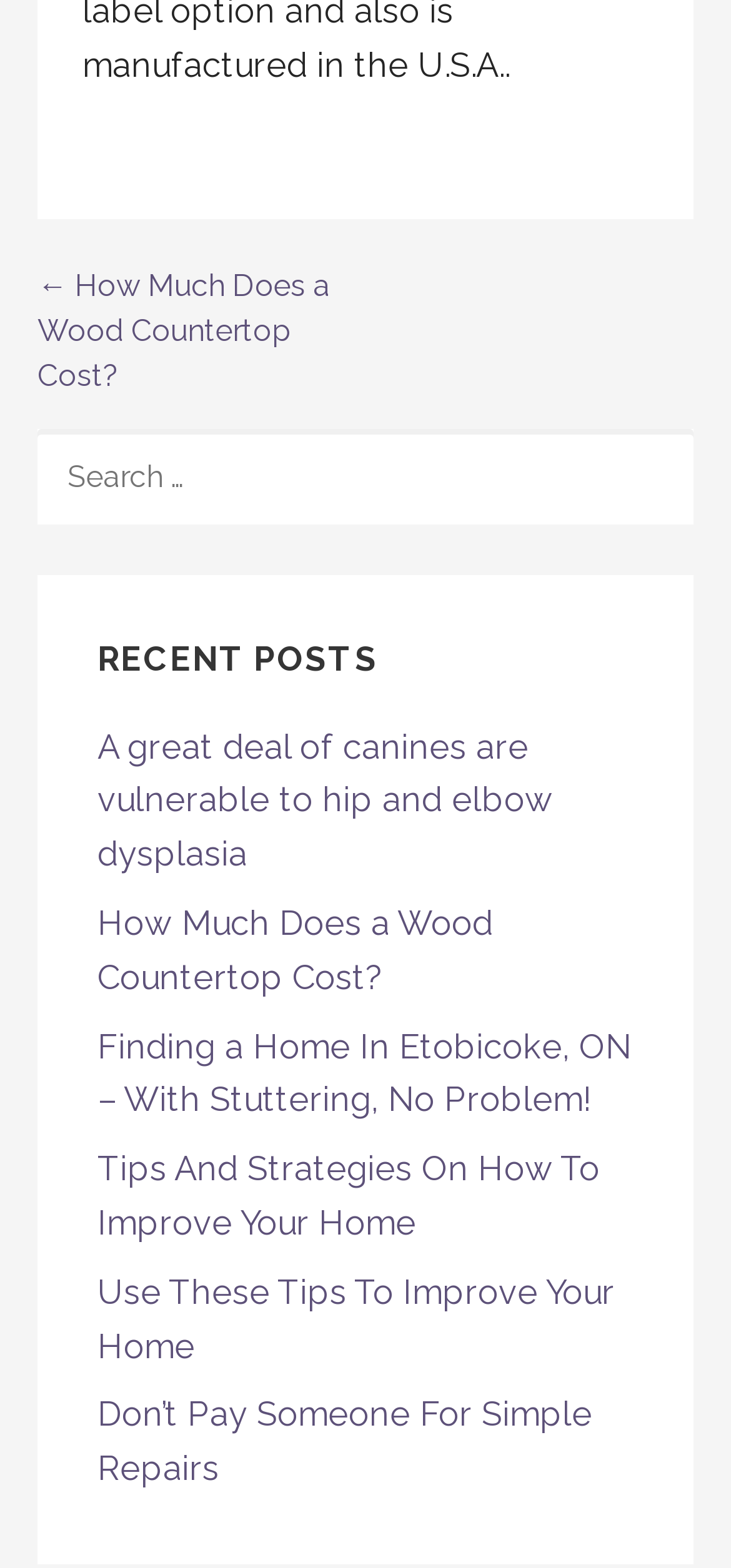How many recent posts are listed on the page?
Answer the question with a detailed and thorough explanation.

There are six link elements below the 'RECENT POSTS' heading, each representing a recent post on the website.